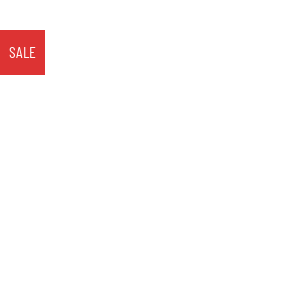Generate a detailed caption that describes the image.

This image features a vibrant red "SALE" tag, prominently displayed in the upper left corner. The bold lettering emphasizes a special promotion, attracting attention to the featured items. Such tags are commonly associated with discounted prices on products, encouraging shoppers to take advantage of limited-time offers. The bright color contrasts effectively with a minimalistic background, making it a striking element designed to entice customers and highlight savings opportunities.